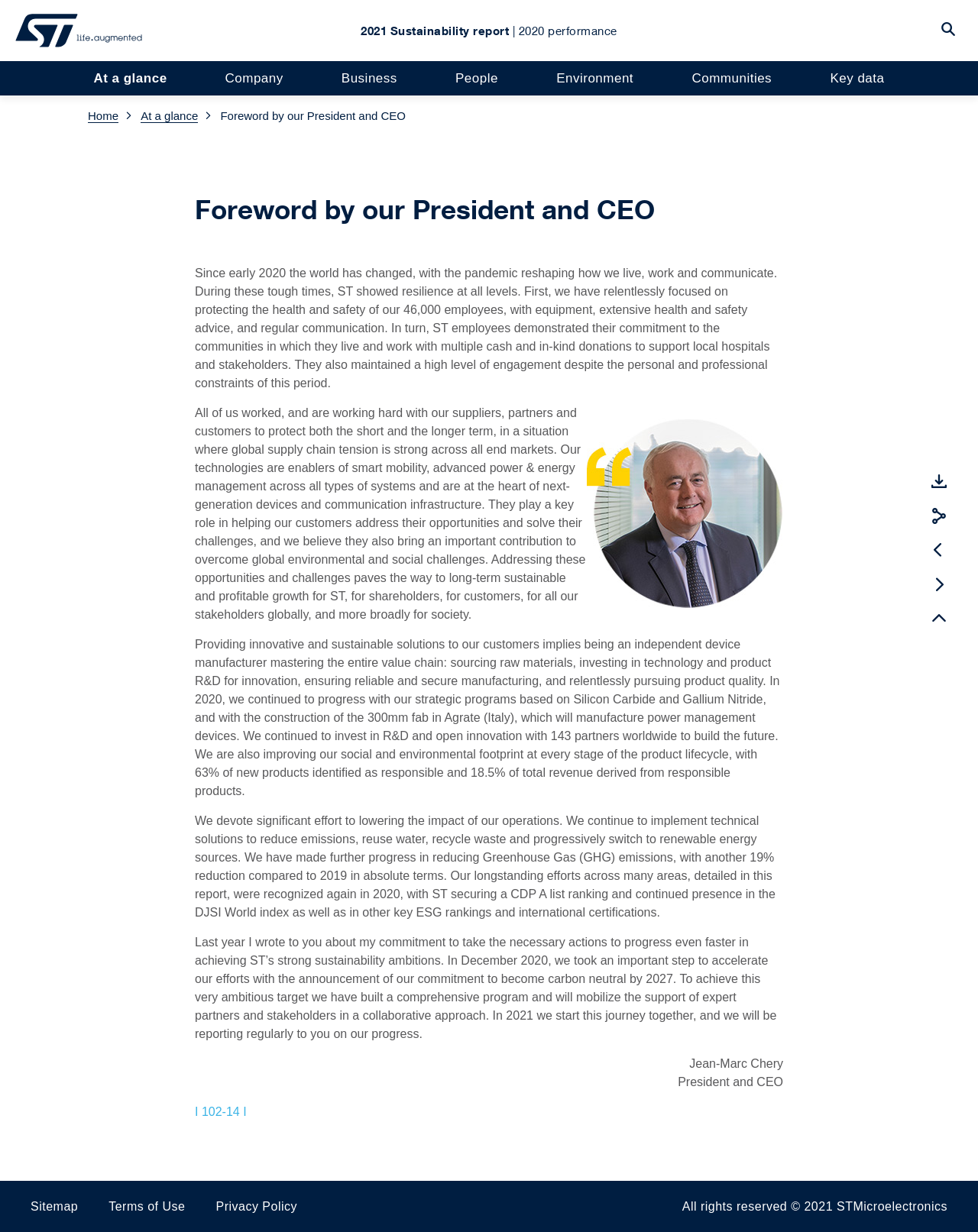Identify the bounding box coordinates for the element you need to click to achieve the following task: "Read the latest article about HVAC Company". Provide the bounding box coordinates as four float numbers between 0 and 1, in the form [left, top, right, bottom].

None